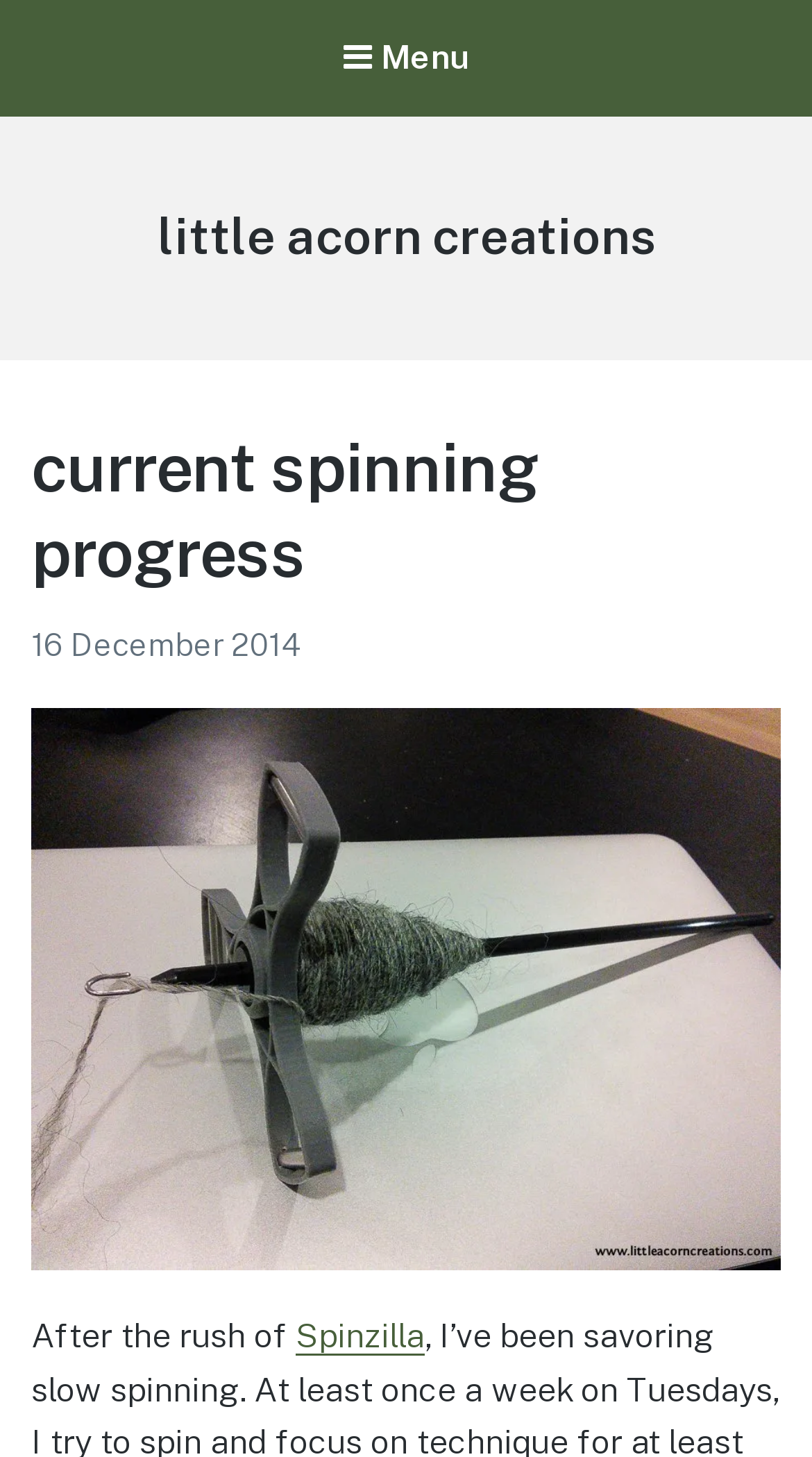Please provide a brief answer to the question using only one word or phrase: 
What is the date mentioned on the webpage?

16 December 2014